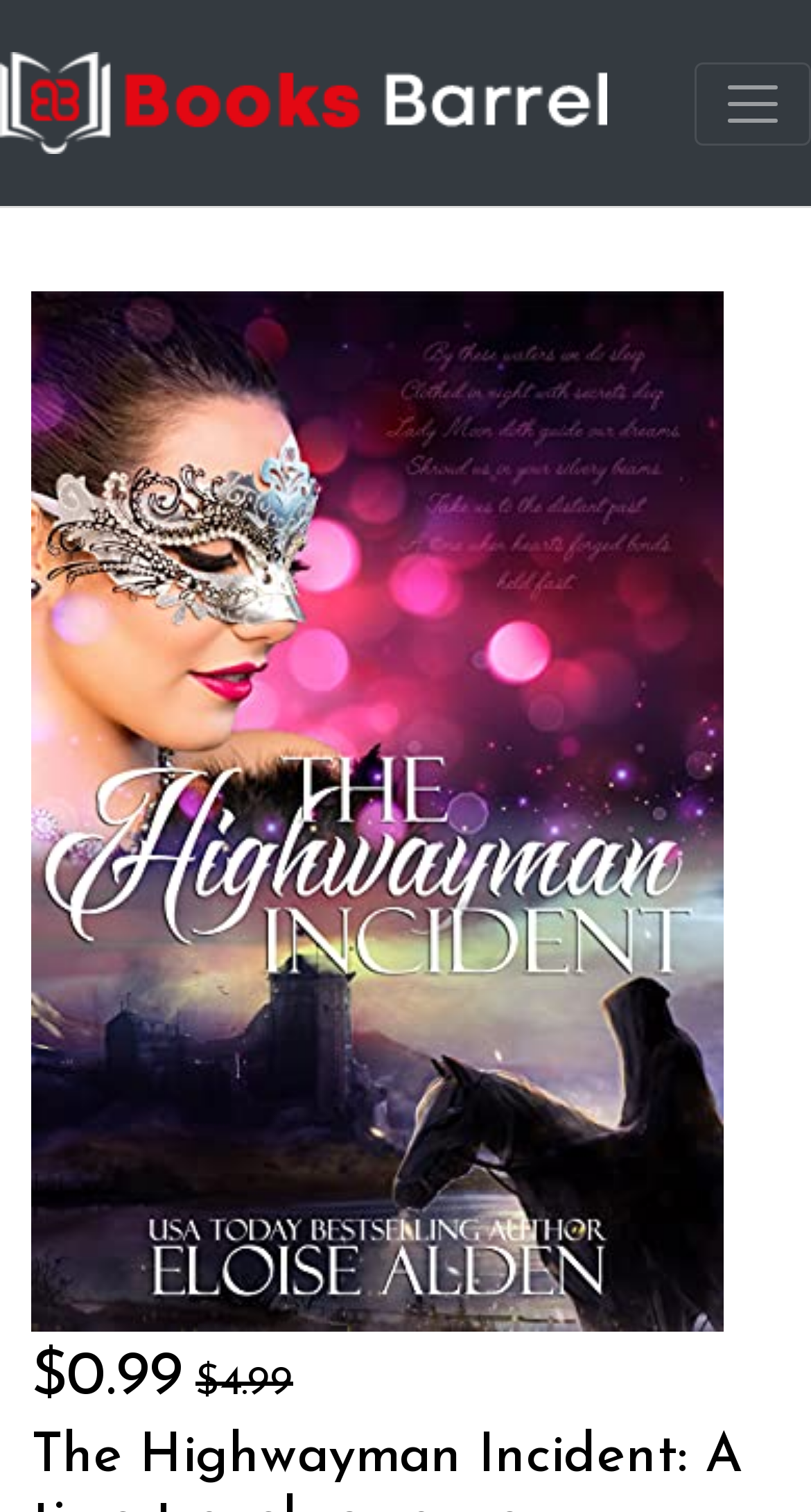Determine the bounding box coordinates of the UI element described by: "alt="logo"".

[0.0, 0.028, 0.749, 0.109]